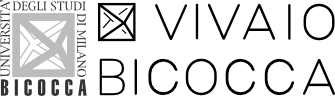Please provide a brief answer to the following inquiry using a single word or phrase:
What does the logo symbolize?

Growth and innovation